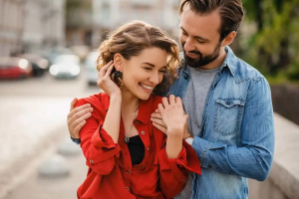Offer an in-depth caption for the image.

In this heartwarming image, a couple enjoys a joyful moment outdoors, encapsulating the essence of love and companionship. The woman, dressed in a vibrant red shirt, radiates happiness as she playfully touches her hair, smiling brightly. She leans gently towards the man, who wears a casual denim jacket, affectionately gazing at her and embracing her with a tender grip on her shoulders. The backdrop hints at an urban setting, with soft, blurred outlines of cars and greenery, enhancing the intimate atmosphere. This scene perfectly illustrates the theme of building strong relationships, in line with the accompanying article titled "How to Achieve the Perfect Relationship: 10 Expert Tips."